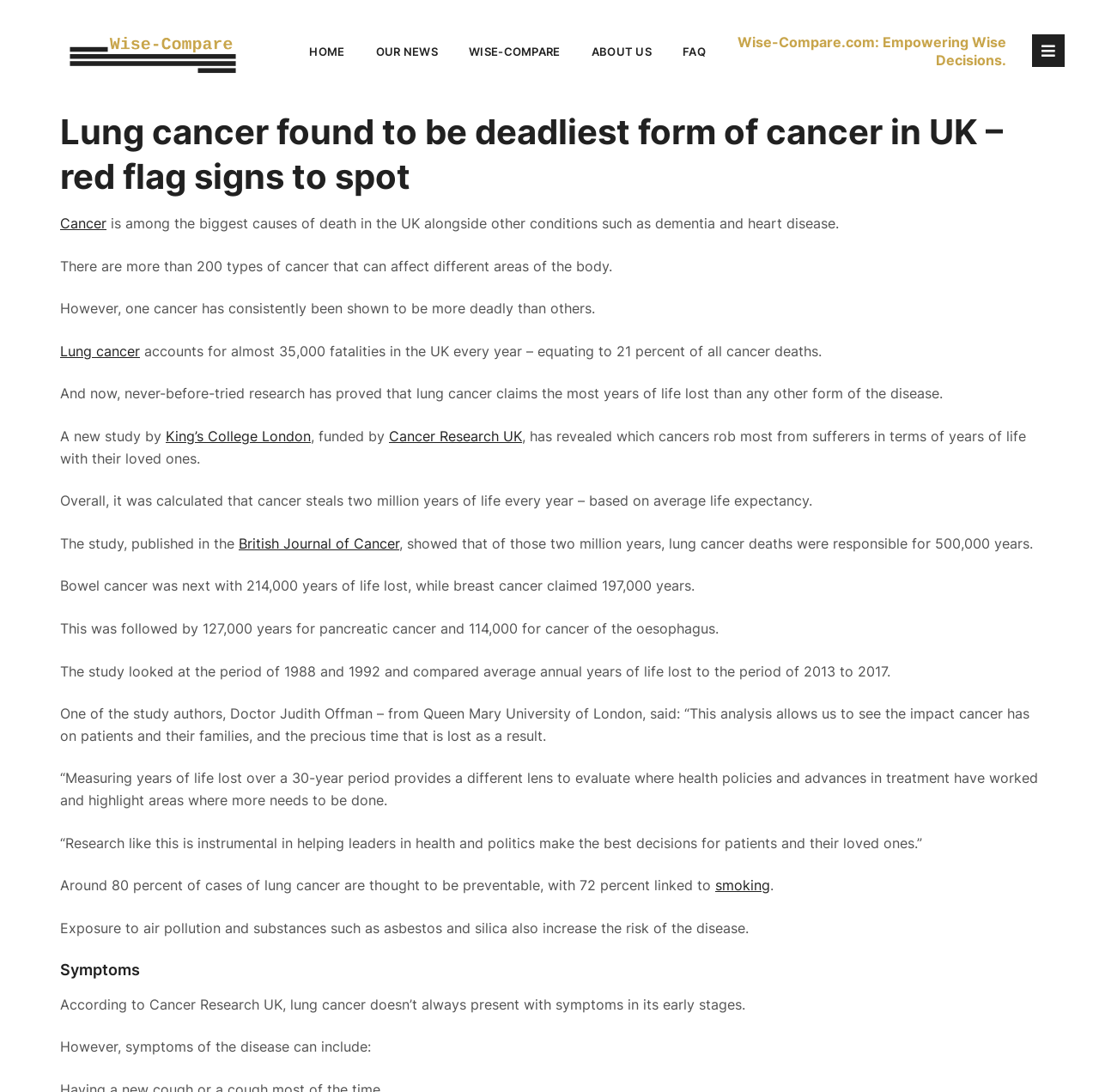Please specify the bounding box coordinates of the region to click in order to perform the following instruction: "Check the British Journal of Cancer link".

[0.217, 0.49, 0.363, 0.505]